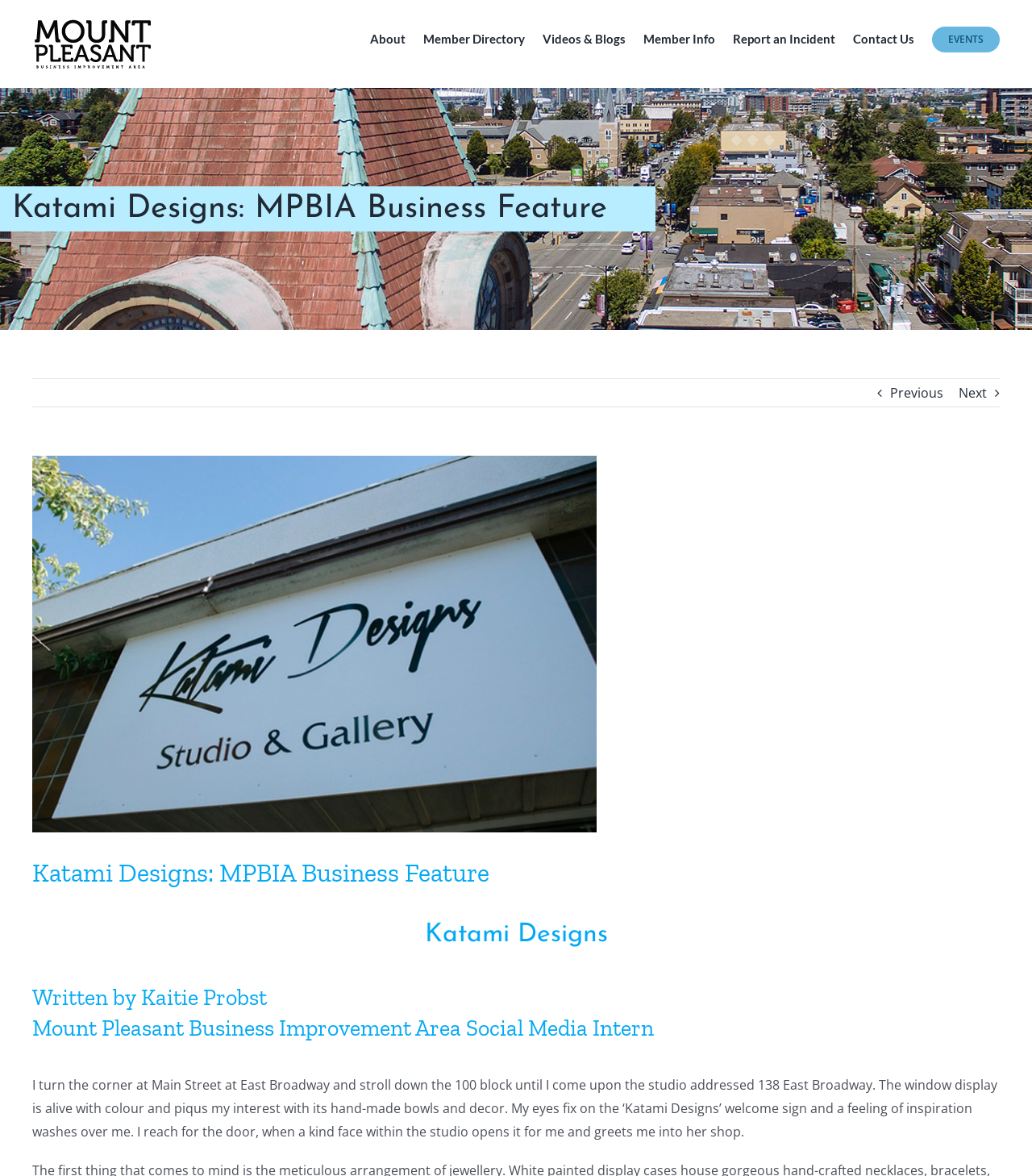Pinpoint the bounding box coordinates for the area that should be clicked to perform the following instruction: "Go to the 'Home' page".

None